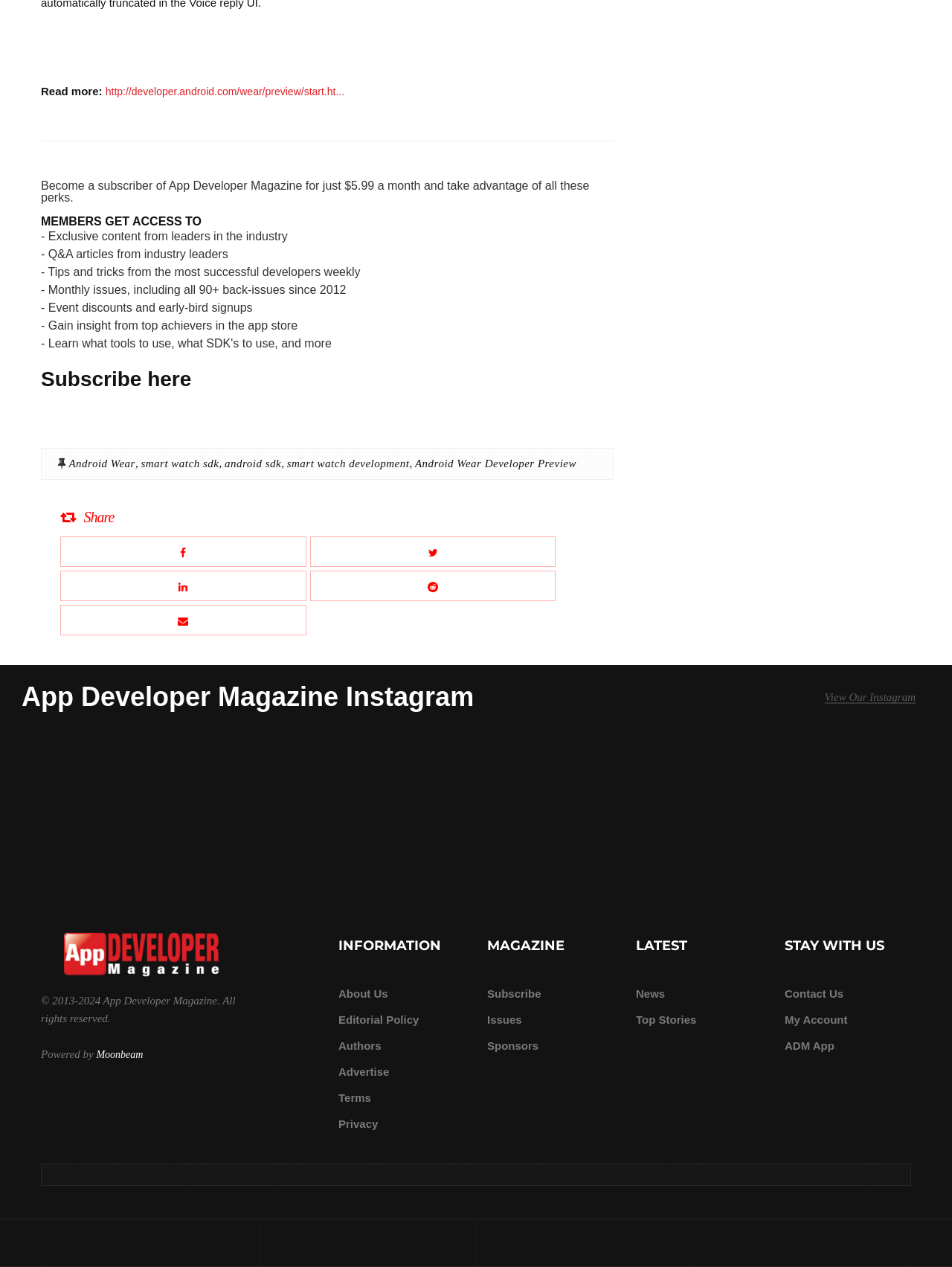What is the name of the company that powers the website?
Please provide a single word or phrase as your answer based on the image.

Moonbeam